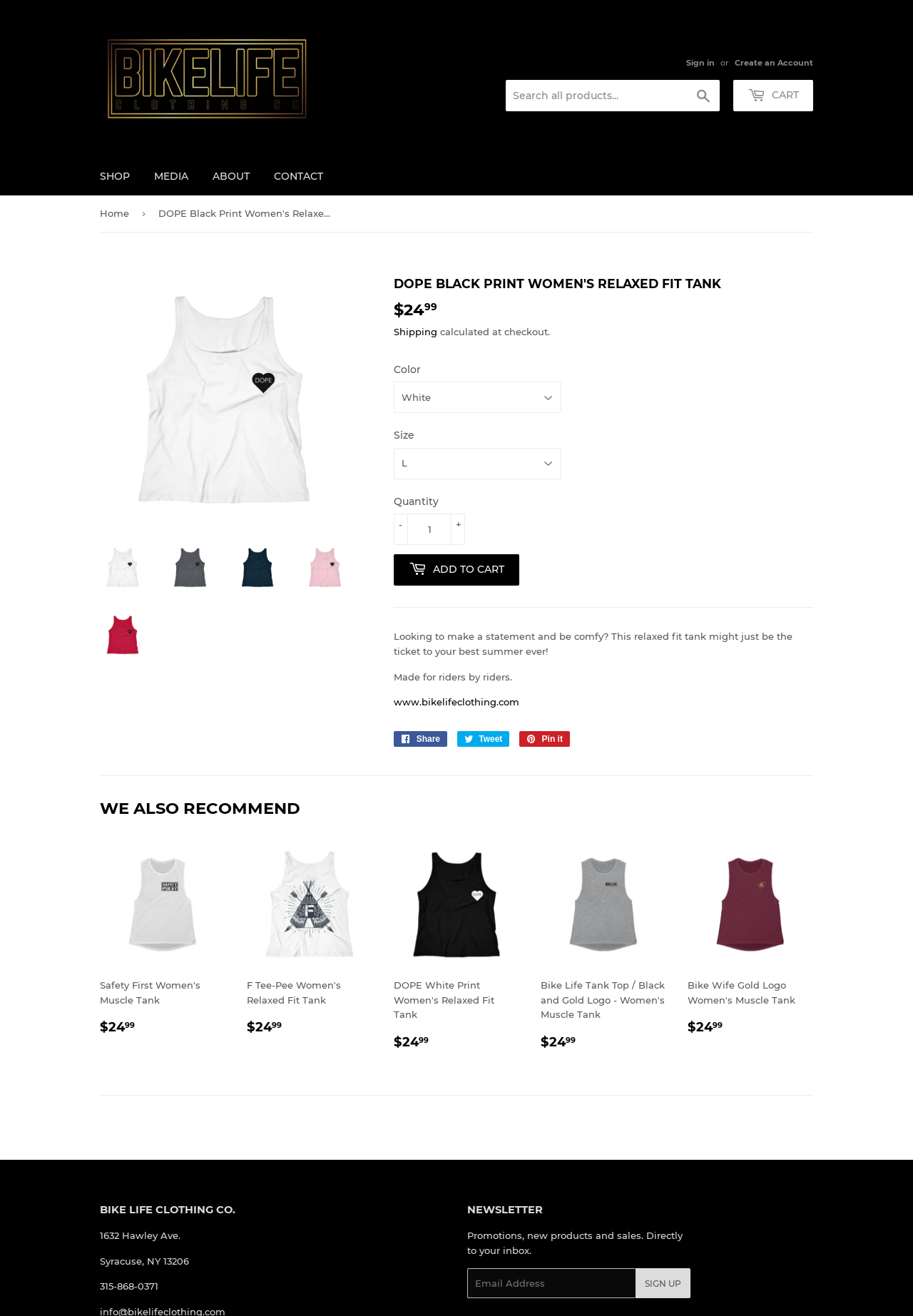What is the color of the DOPE Black Print Women's Relaxed Fit Tank?
Please use the visual content to give a single word or phrase answer.

Black